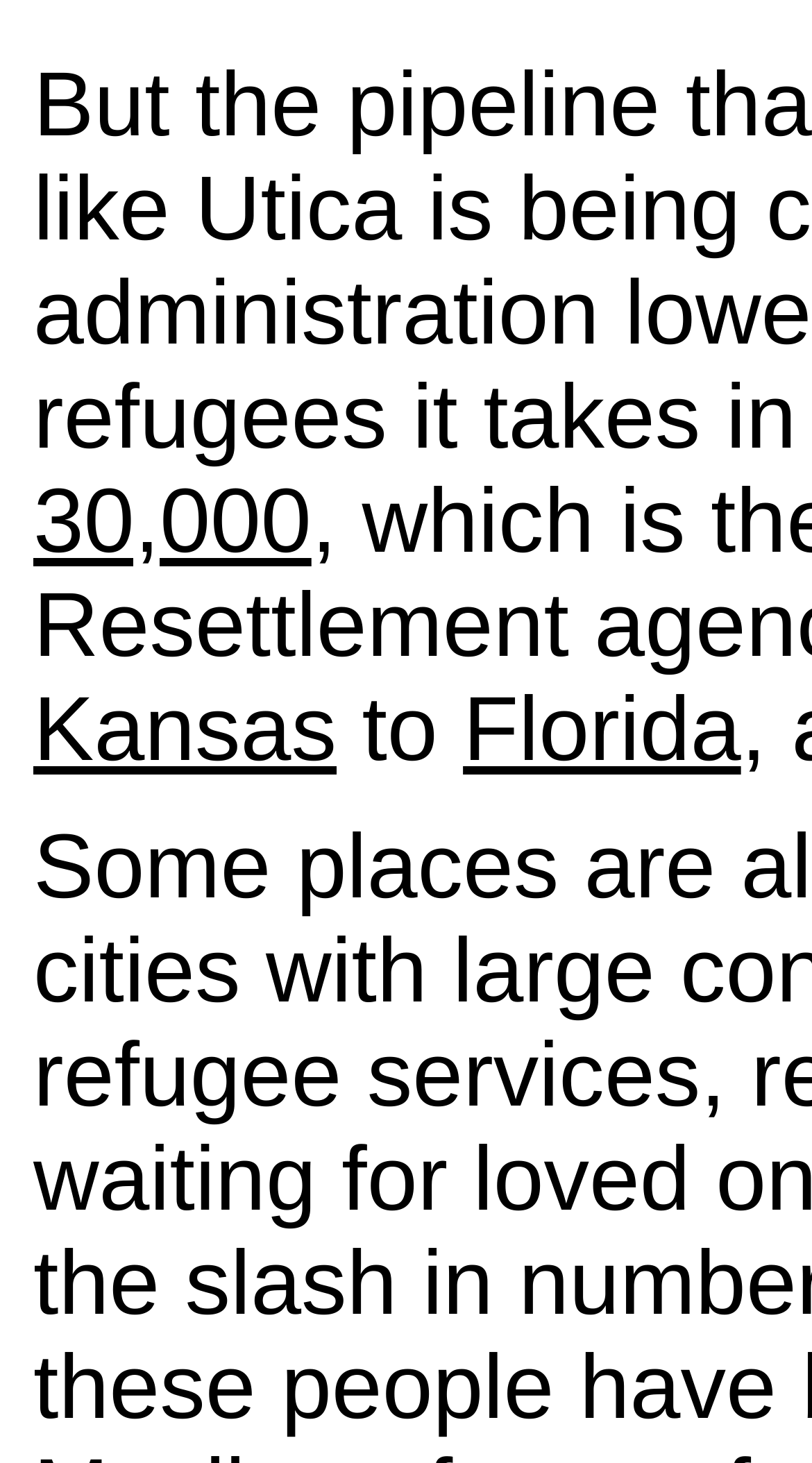Give the bounding box coordinates for the element described as: "Florida".

[0.57, 0.464, 0.912, 0.533]